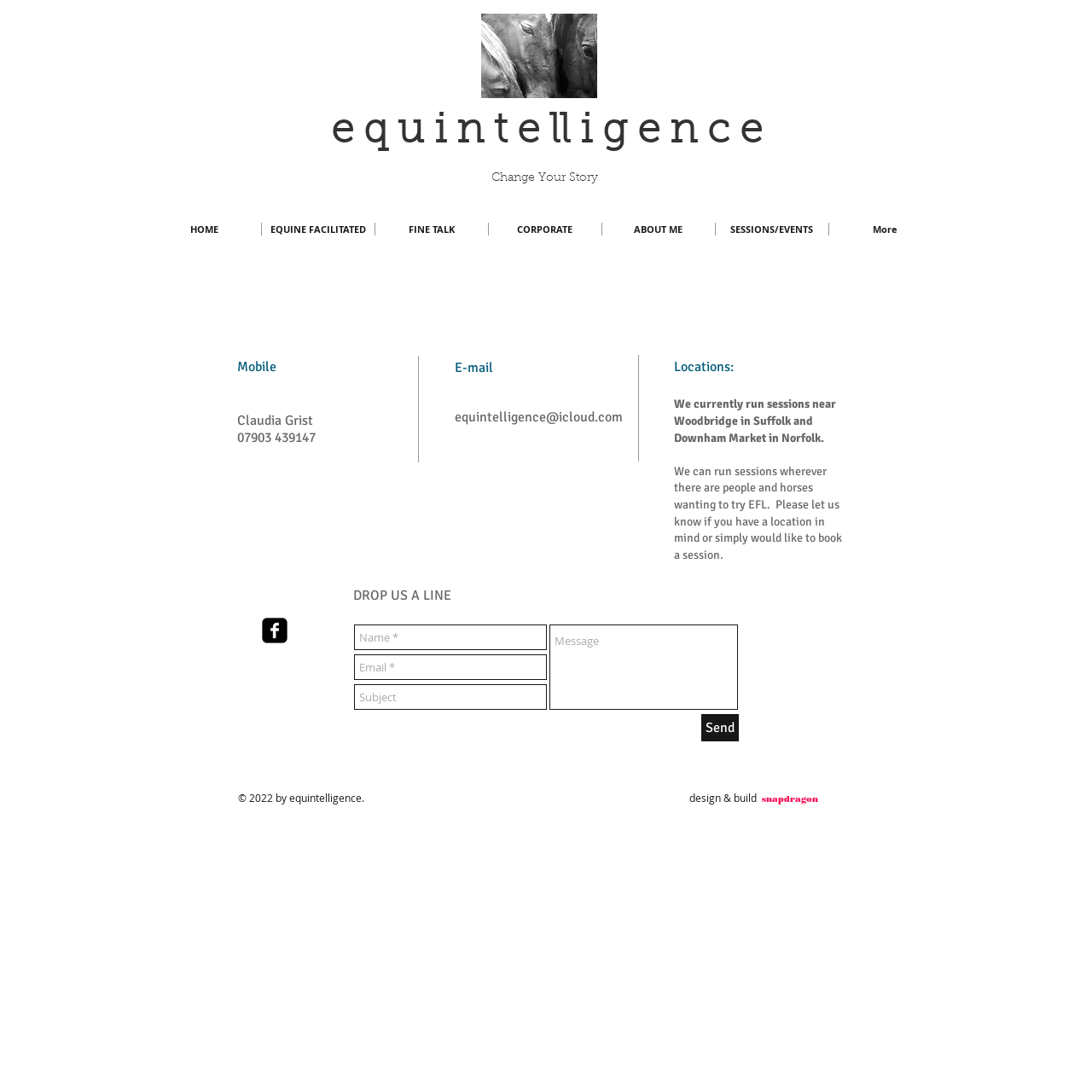Determine the bounding box coordinates for the UI element matching this description: "aria-label="Subject" name="subject" placeholder="Subject"".

[0.324, 0.626, 0.501, 0.65]